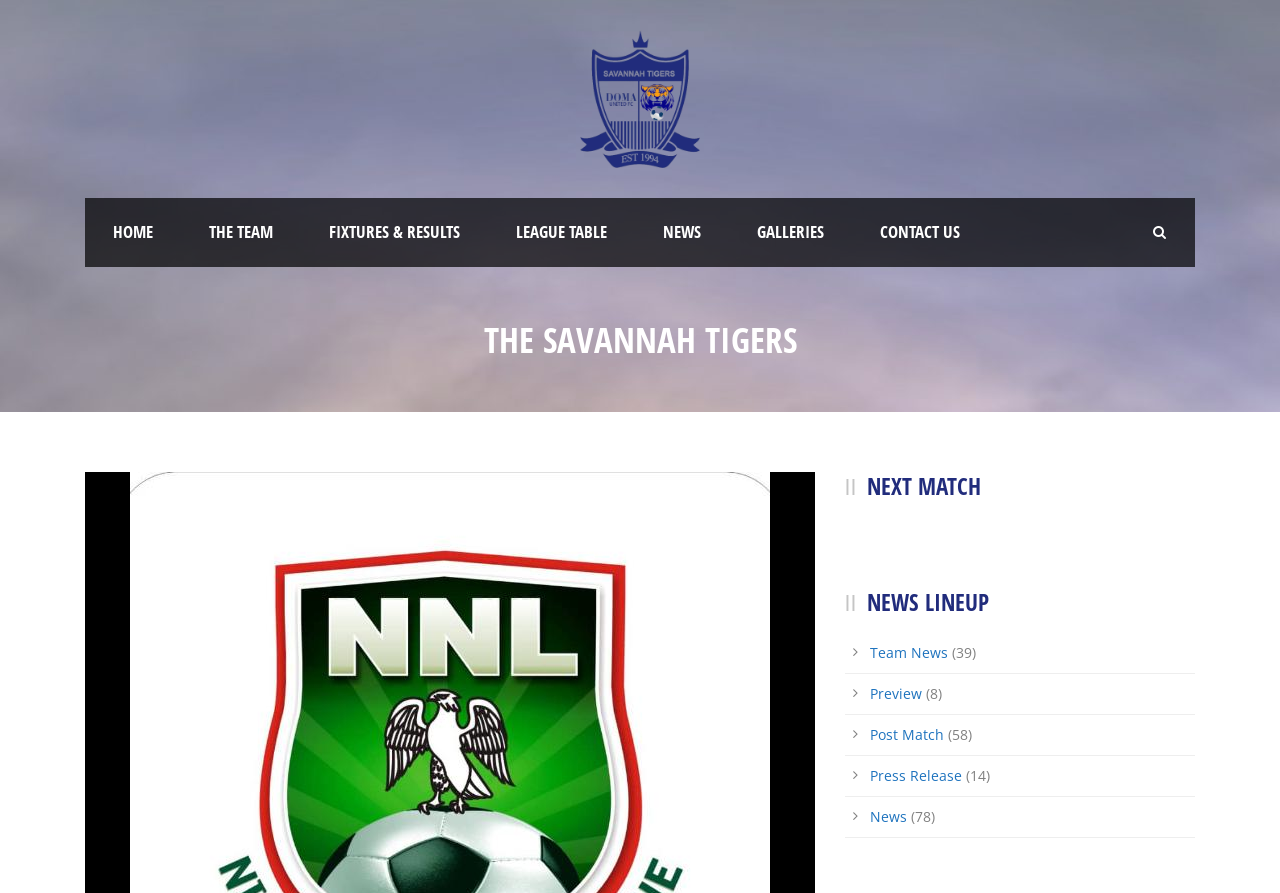How many links are there in the top navigation menu?
Refer to the image and give a detailed answer to the query.

I counted the number of link elements in the top navigation menu, which are 'HOME', 'THE TEAM', 'FIXTURES & RESULTS', 'LEAGUE TABLE', 'NEWS', 'GALLERIES', and 'CONTACT US'. There are 7 links in total.